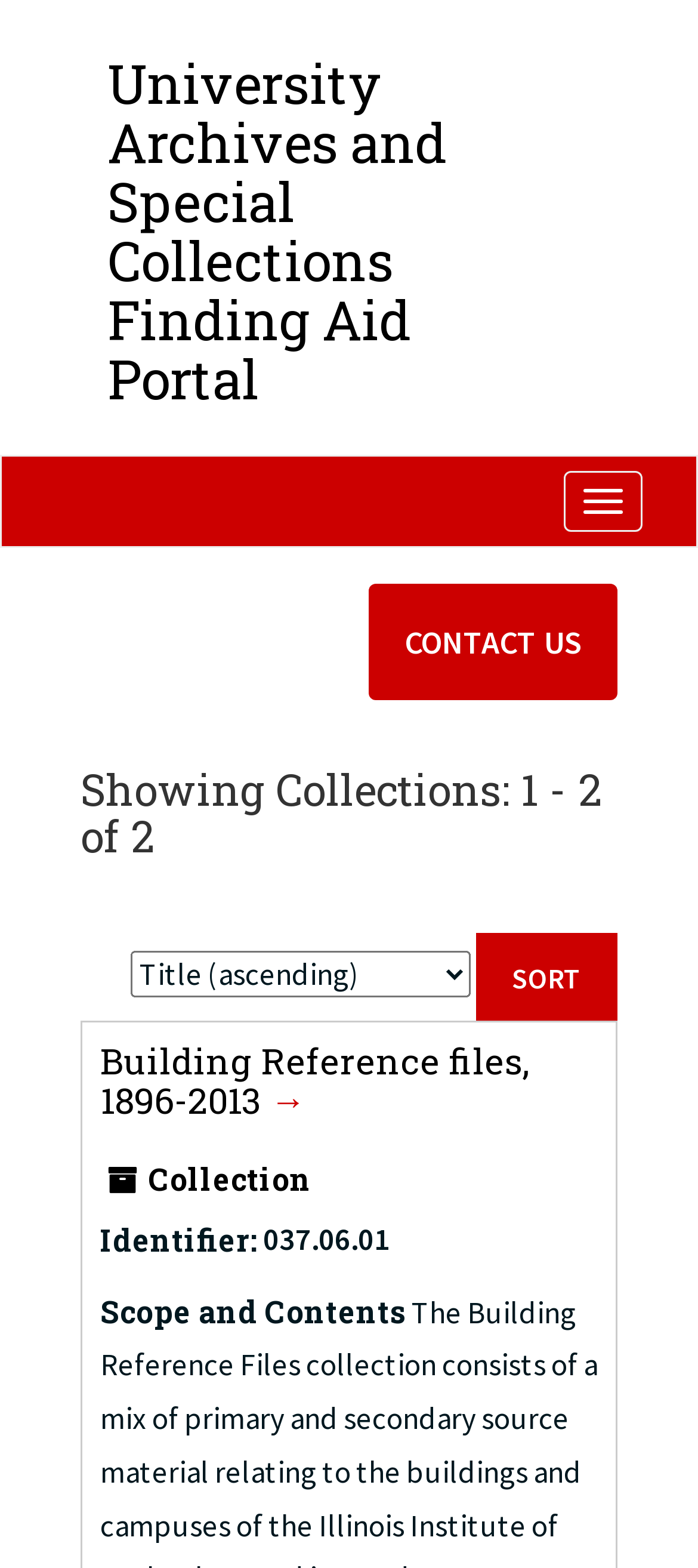Answer the following in one word or a short phrase: 
How many collections are shown?

2